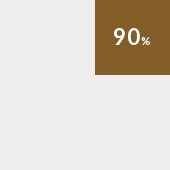Present an elaborate depiction of the scene captured in the image.

The image features a graphic representation displaying a percentage, specifically "90%," prominently set against a contrasting background. This percentage likely serves as a rating or review score associated with the content it references, possibly from a cigar review. The overall color scheme utilizes a rich brown tone for the percentage, enhancing its visibility and drawing attention to the score. This visual element is part of an article related to the "Luciano Dalay Istanbul Toro - Blind Cigar Review," indicating a strong positive evaluation of this particular cigar. The image contributes to the context of ratings and reviews, crucial for enthusiasts seeking informed choices.